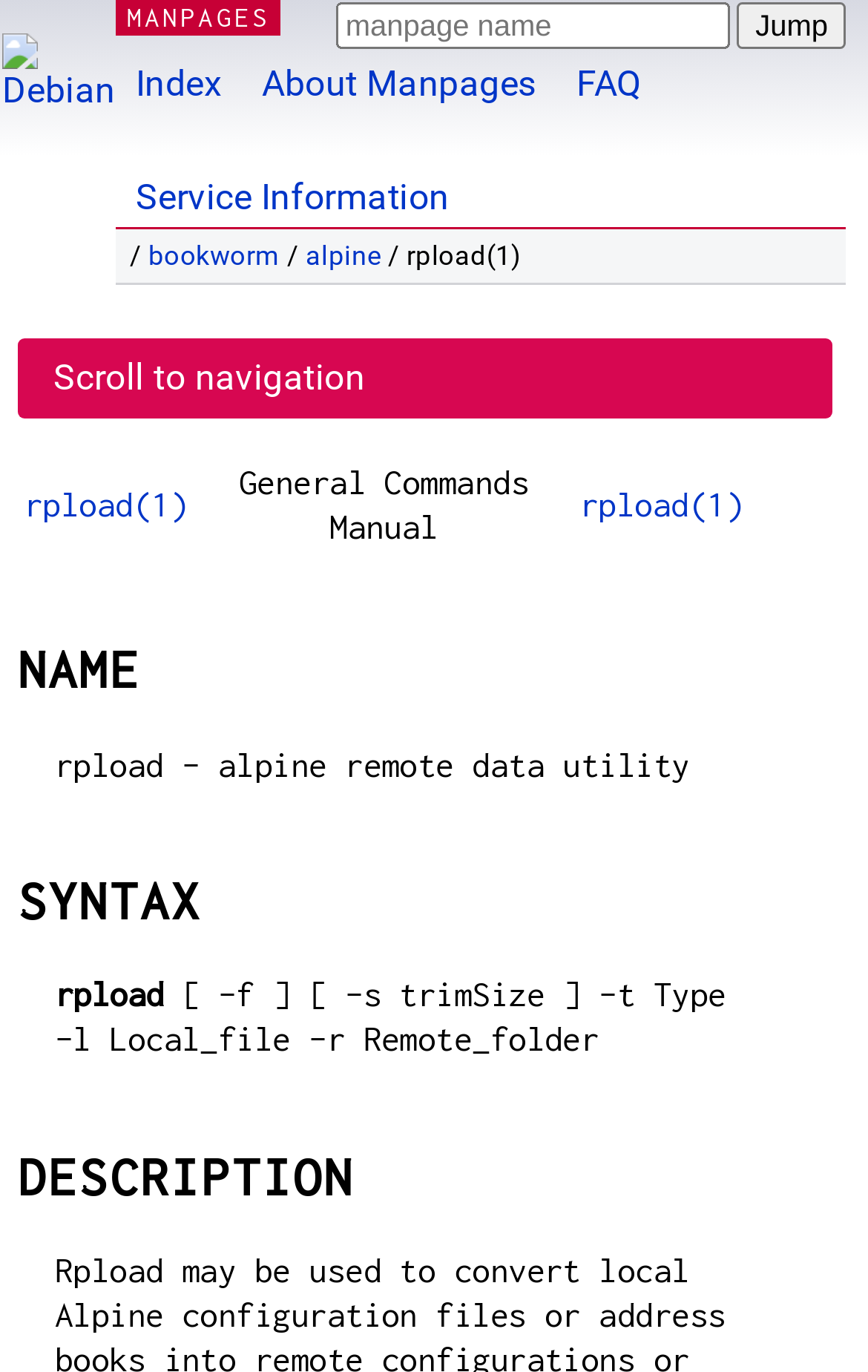Please locate the bounding box coordinates for the element that should be clicked to achieve the following instruction: "Go to Debian homepage". Ensure the coordinates are given as four float numbers between 0 and 1, i.e., [left, top, right, bottom].

[0.003, 0.0, 0.131, 0.132]